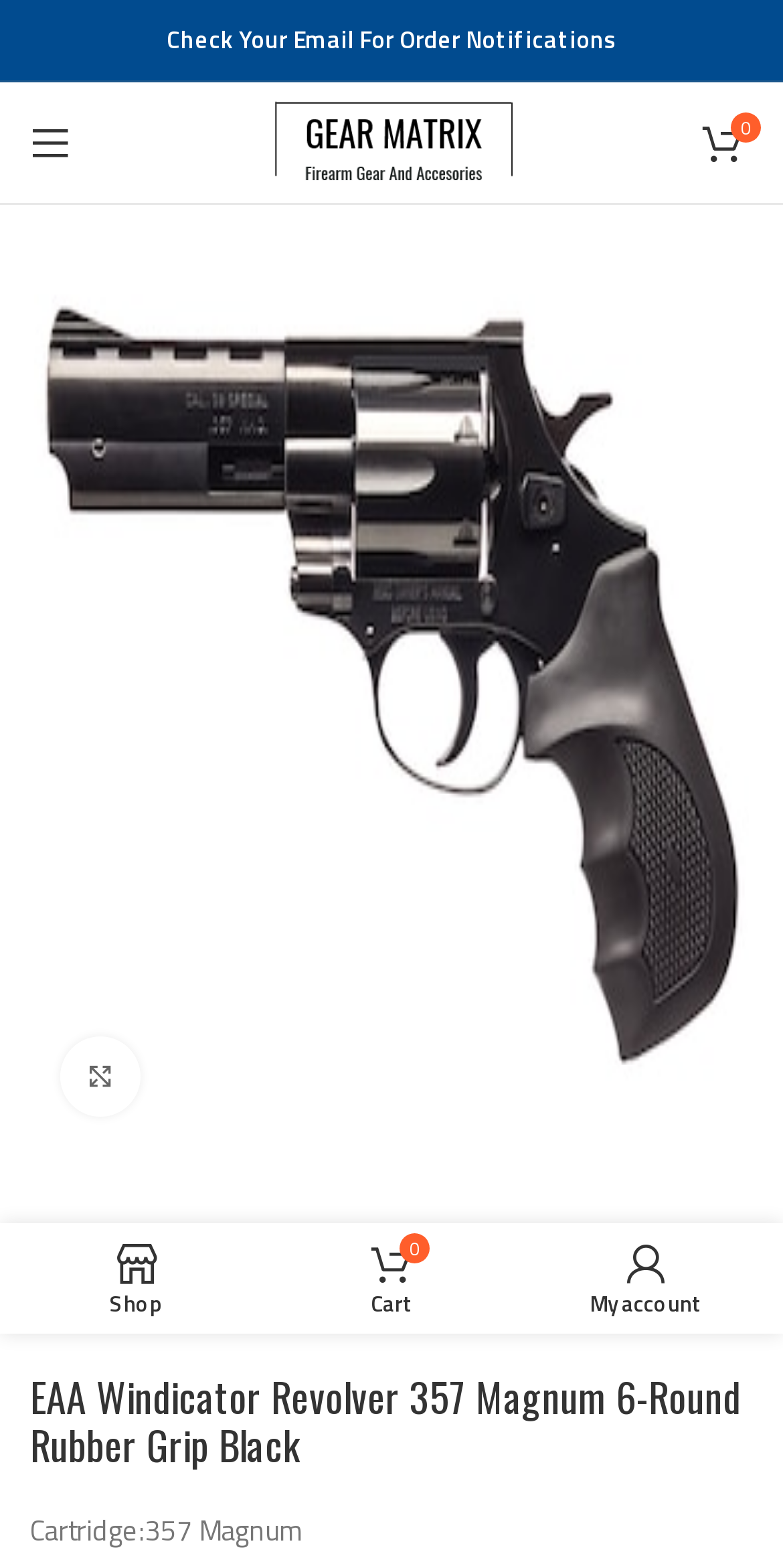Provide a one-word or one-phrase answer to the question:
How many rounds does the revolver hold?

6-Round